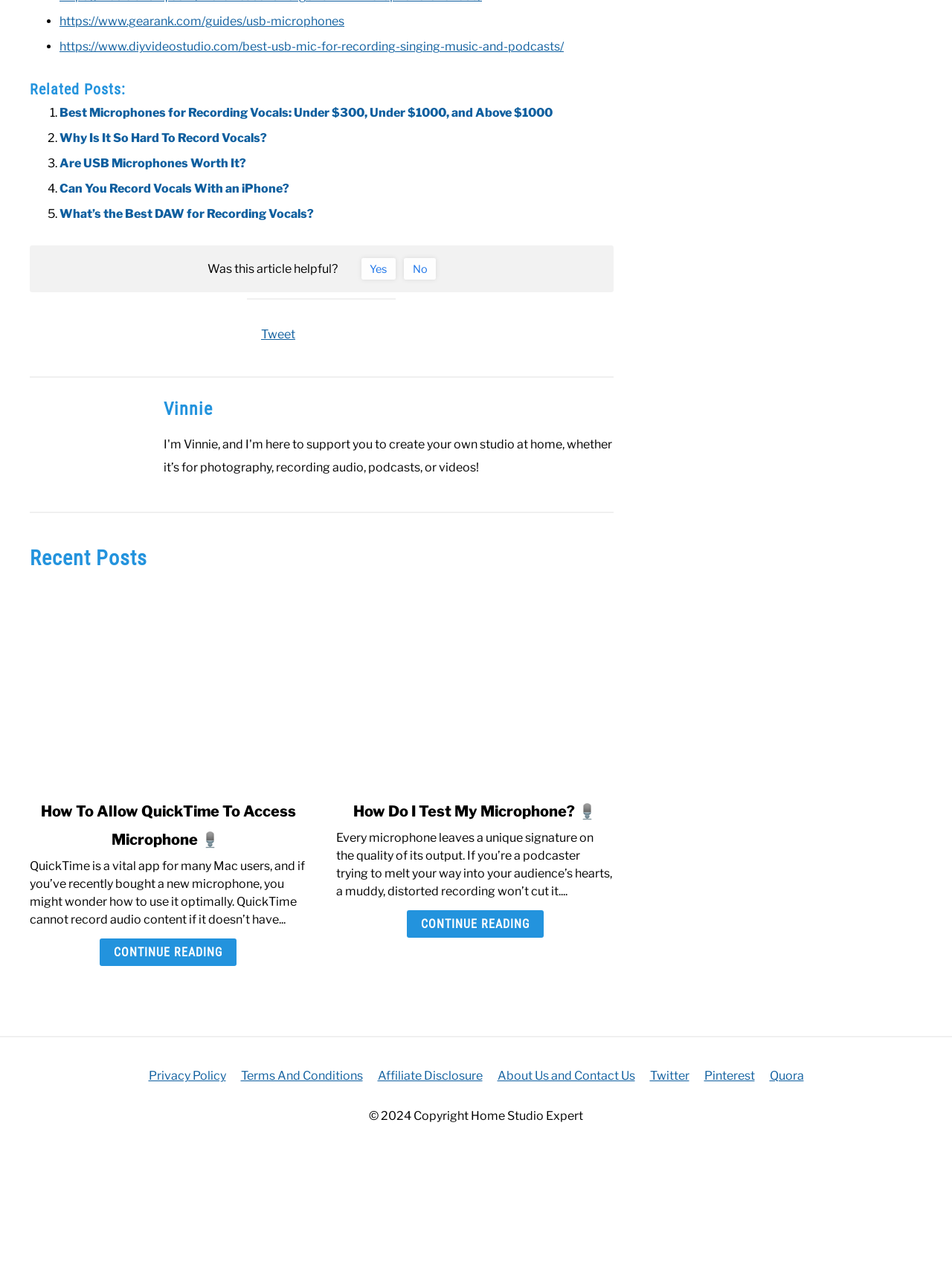Please give a one-word or short phrase response to the following question: 
What is the topic of the webpage?

Microphones and recording